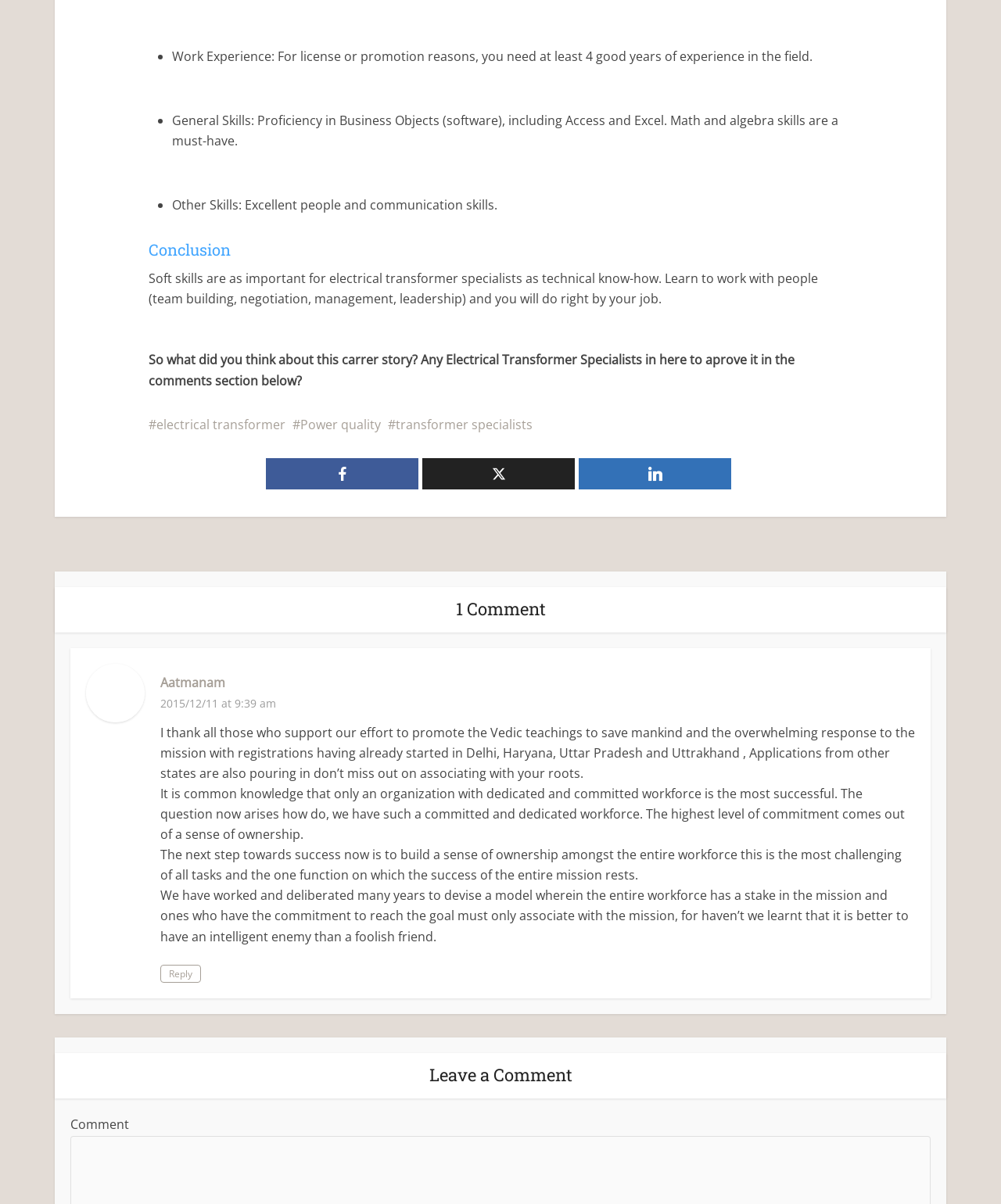Locate the bounding box coordinates of the element you need to click to accomplish the task described by this instruction: "Click on the link to view power quality".

[0.292, 0.345, 0.38, 0.359]